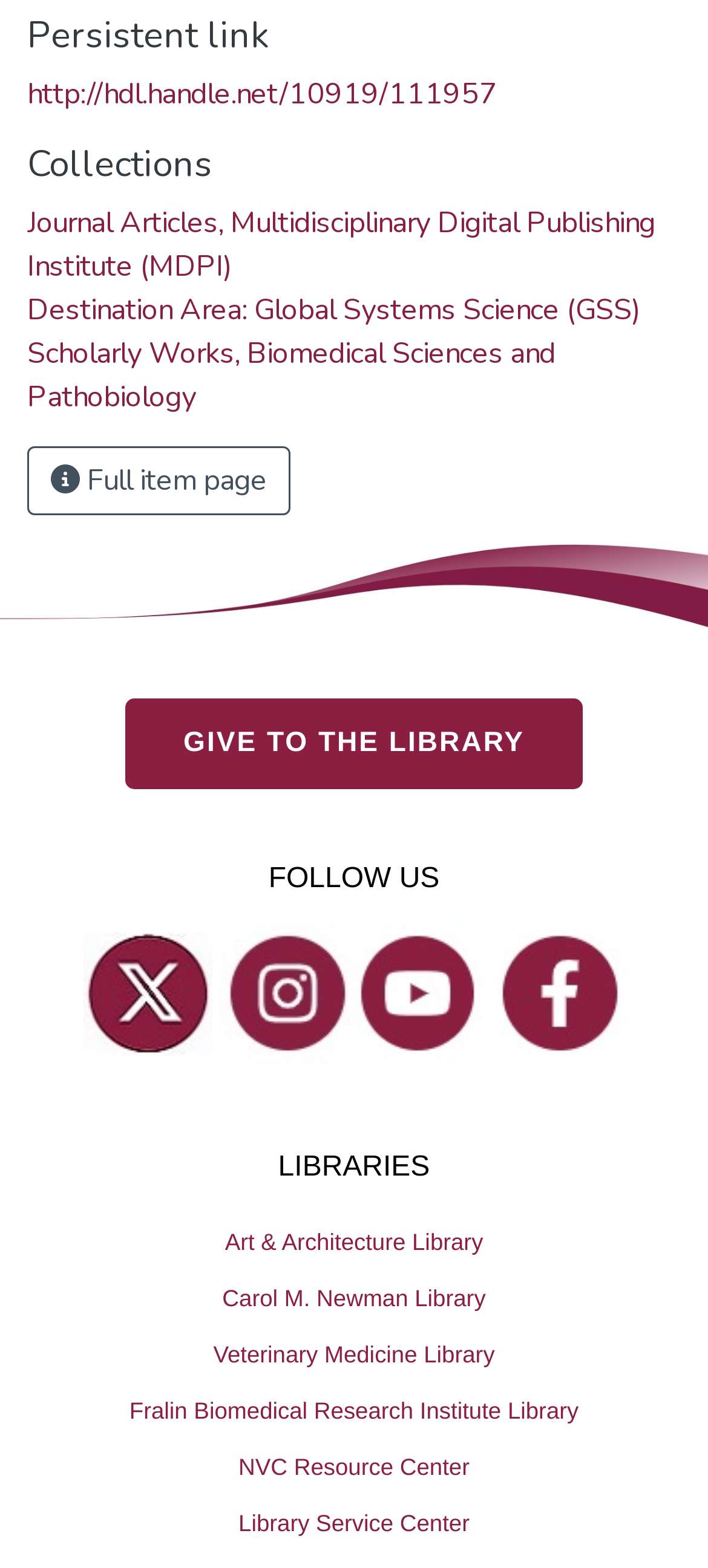Please provide the bounding box coordinates for the UI element as described: "Twitter". The coordinates must be four floats between 0 and 1, represented as [left, top, right, bottom].

[0.145, 0.605, 0.273, 0.663]